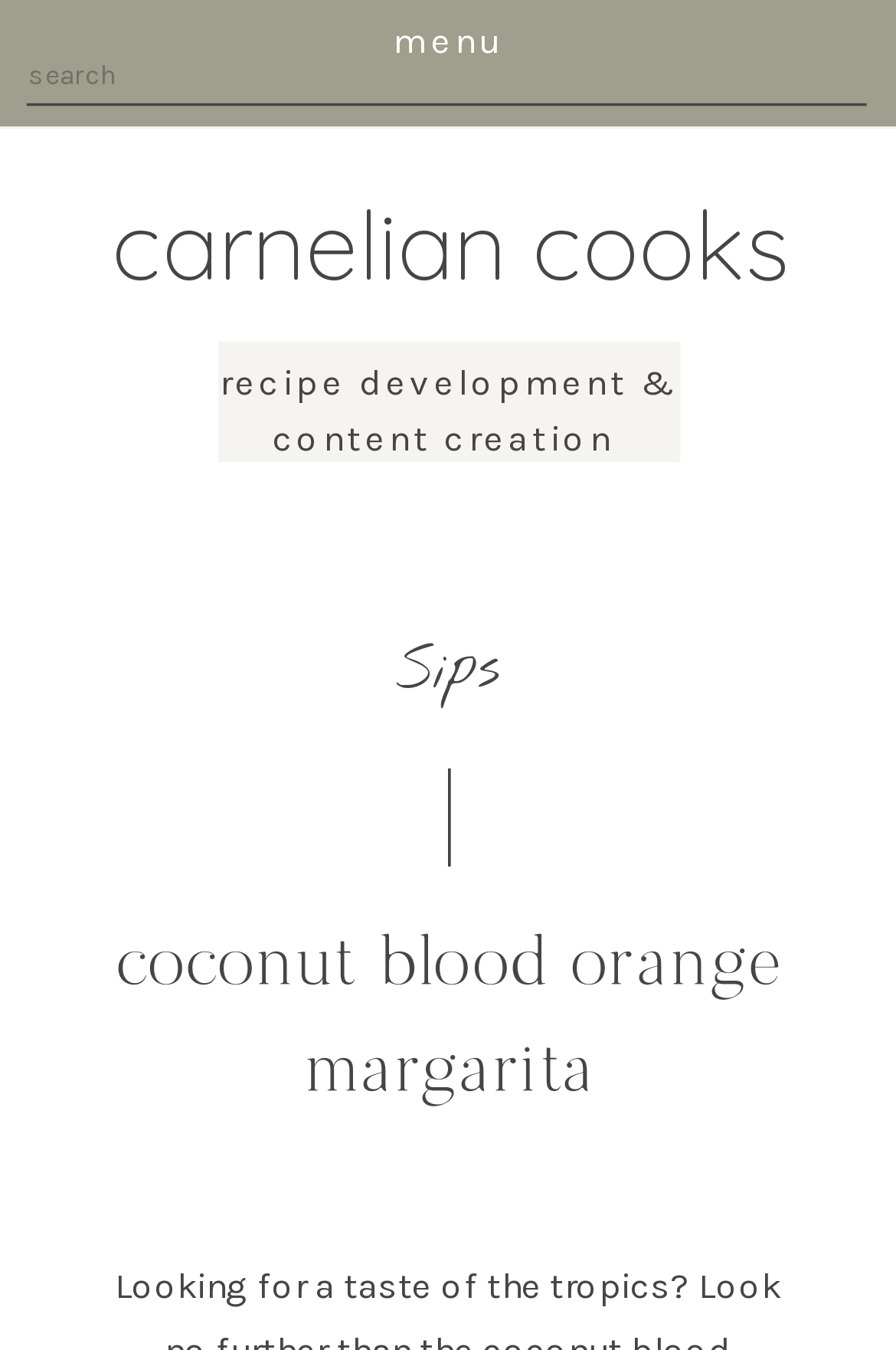What is the category of the recipe?
From the details in the image, provide a complete and detailed answer to the question.

I found the category of the recipe by looking at the heading element with the text 'Sips' which is located below the heading element with the text 'coconut blood orange margarita'.